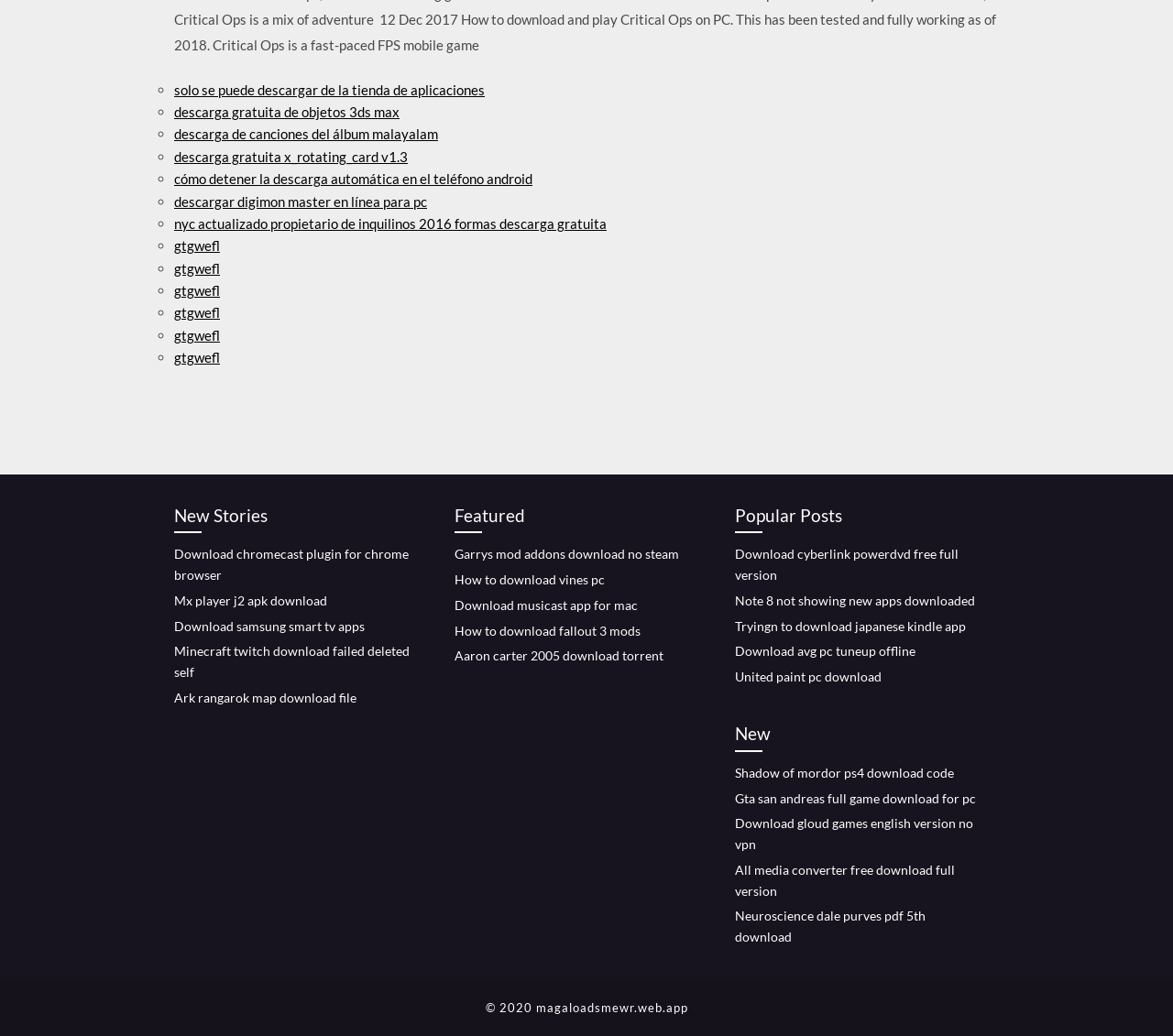Specify the bounding box coordinates of the element's area that should be clicked to execute the given instruction: "download avg pc tuneup offline". The coordinates should be four float numbers between 0 and 1, i.e., [left, top, right, bottom].

[0.627, 0.621, 0.78, 0.636]